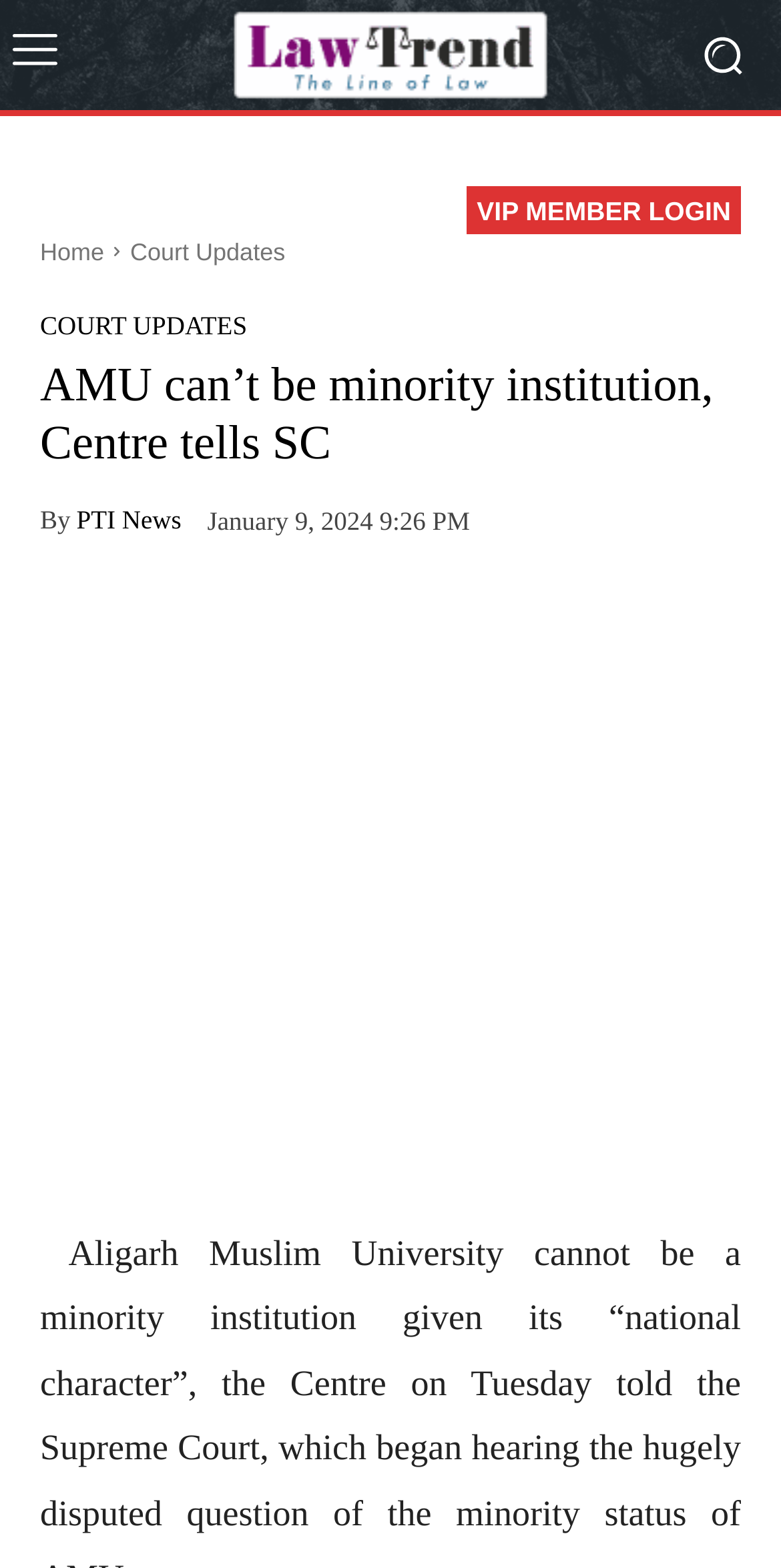Highlight the bounding box coordinates of the region I should click on to meet the following instruction: "Read the Court Updates".

[0.167, 0.152, 0.365, 0.17]